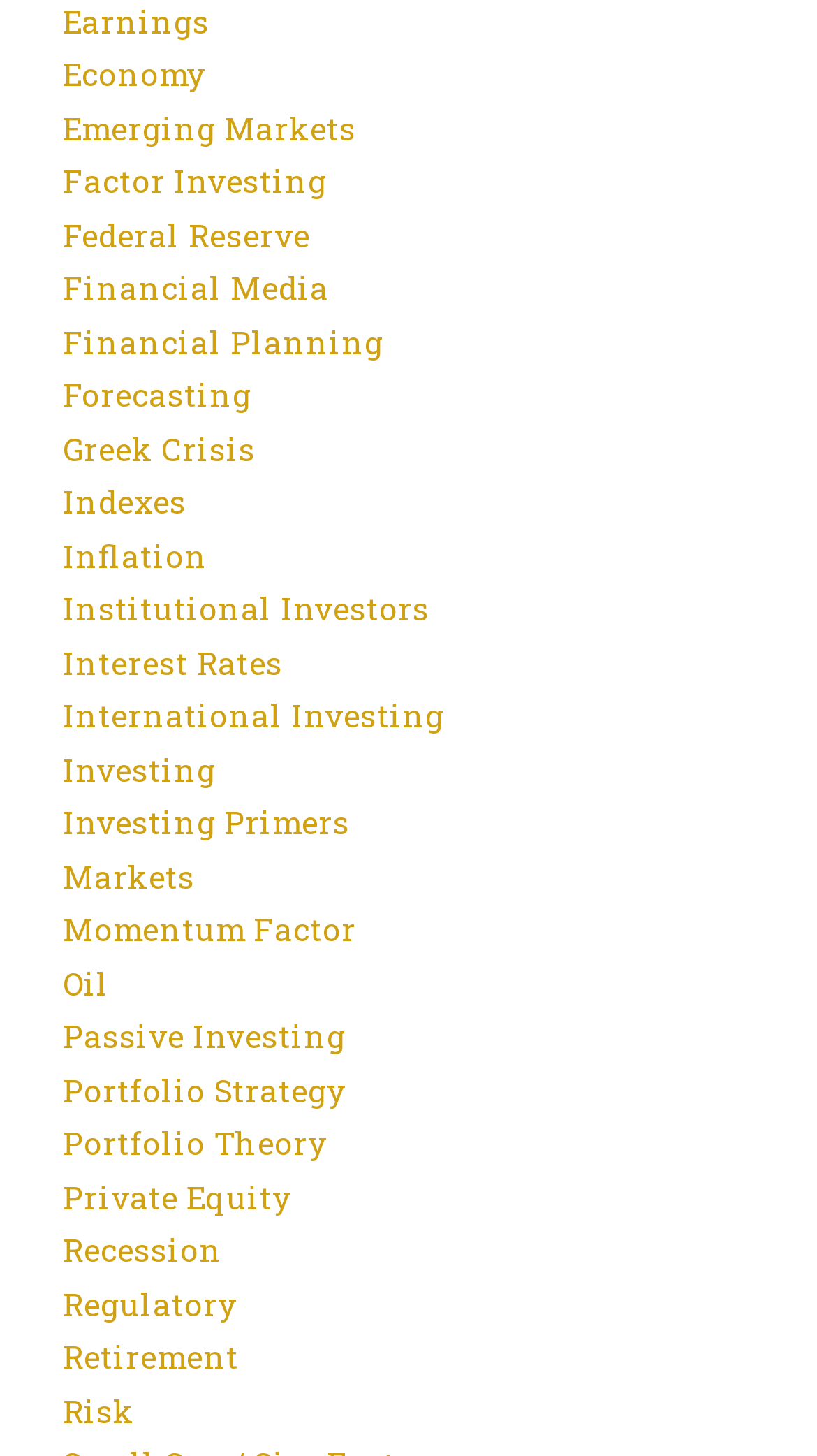Respond with a single word or short phrase to the following question: 
What is the topic with the fewest items?

5 items